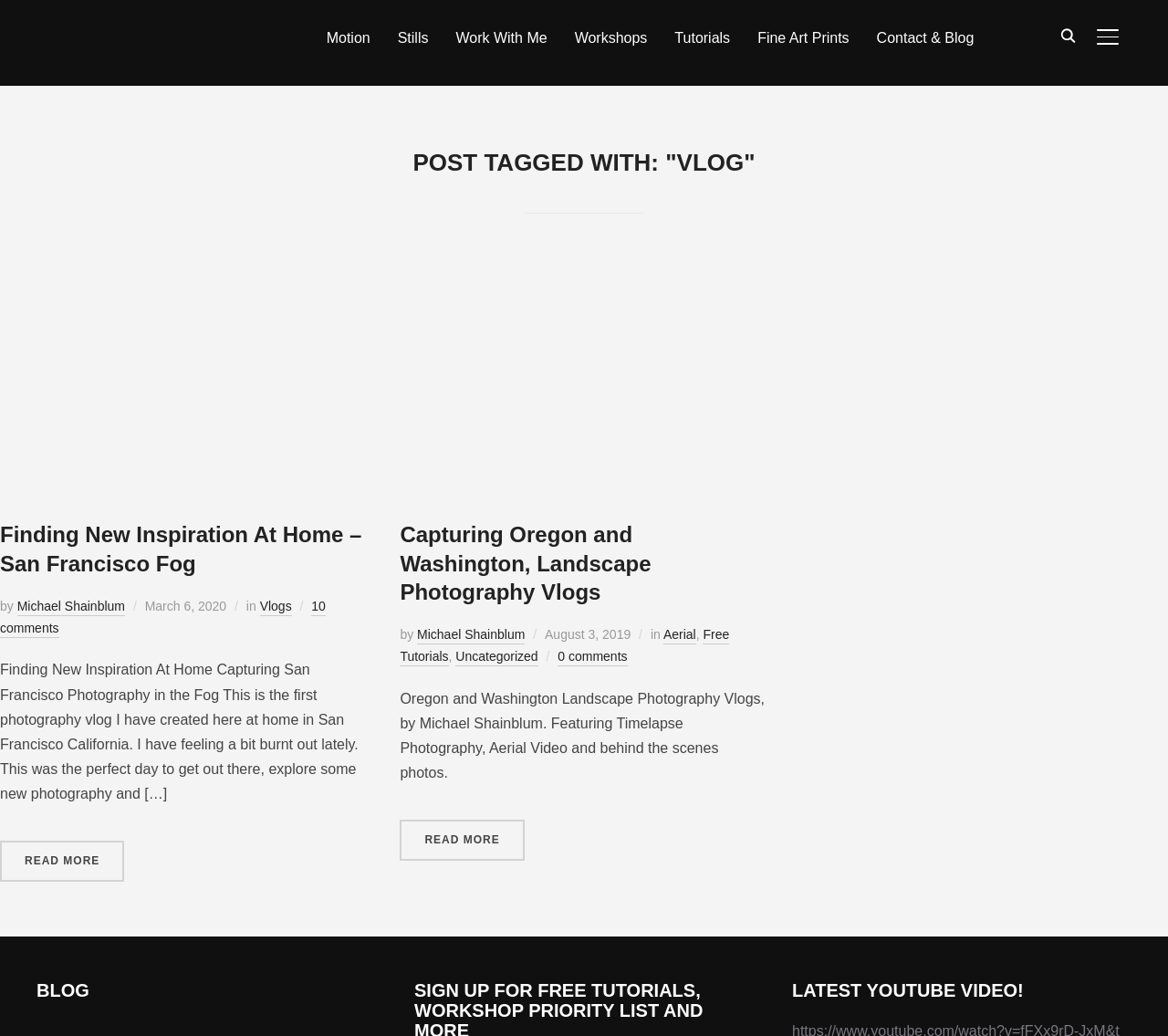Please find the bounding box coordinates for the clickable element needed to perform this instruction: "Click on 'Resume Templates'".

None